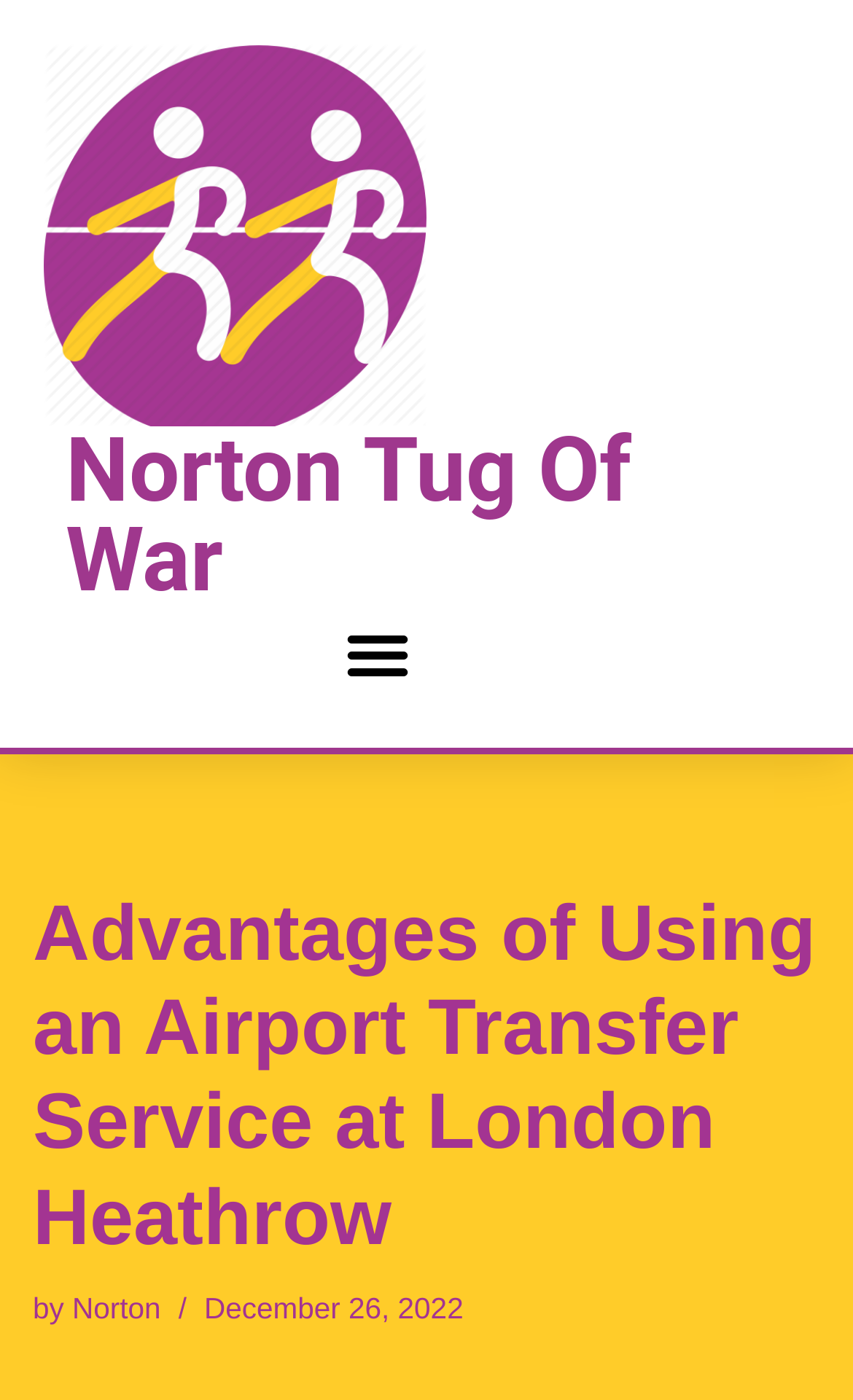What is the date of the latest article?
Provide a detailed answer to the question using information from the image.

I found the date of the latest article by looking at the time element which is a child of the StaticText element 'by' and has the text content 'December 26, 2022'.